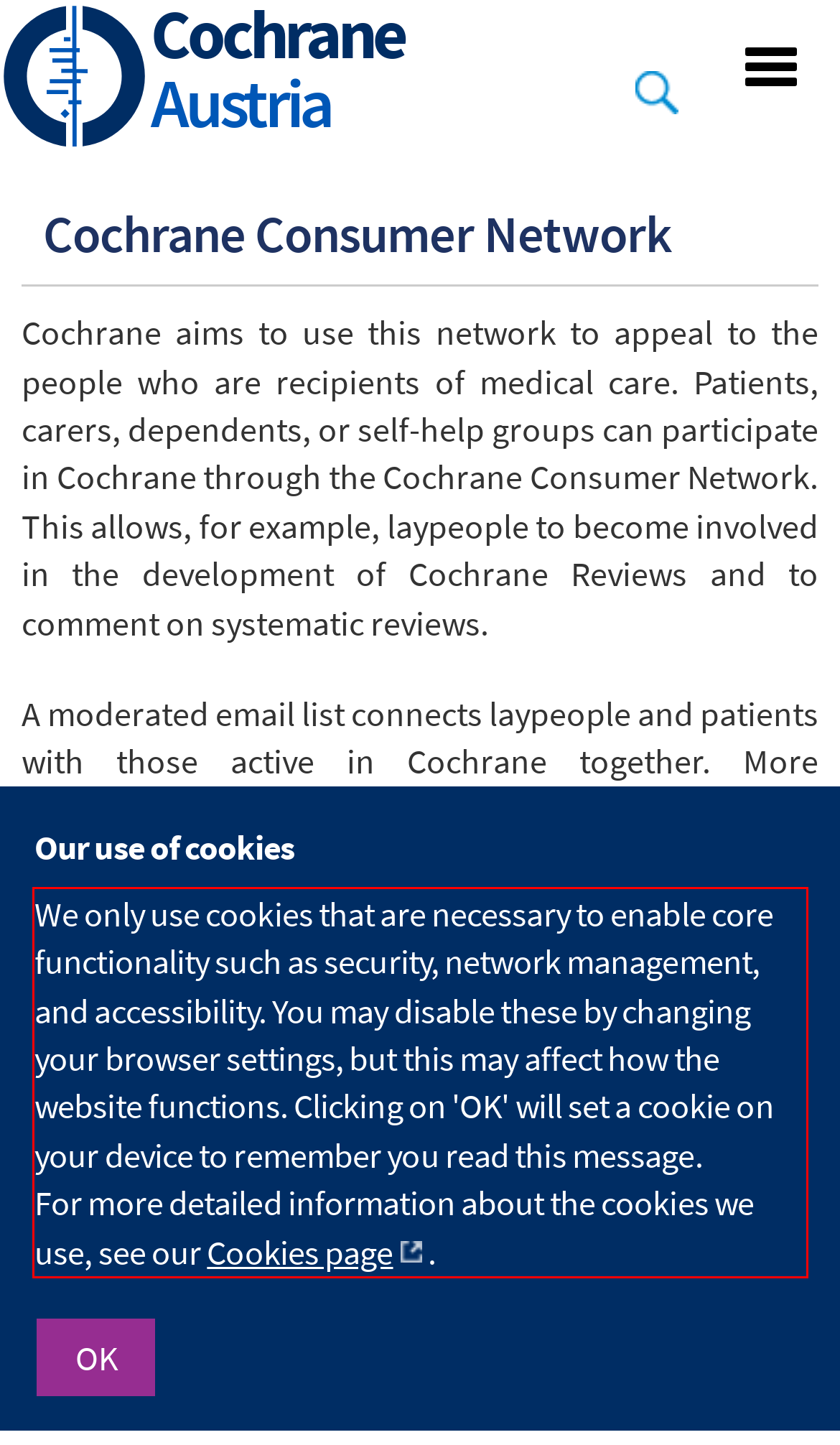Within the screenshot of a webpage, identify the red bounding box and perform OCR to capture the text content it contains.

We only use cookies that are necessary to enable core functionality such as security, network management, and accessibility. You may disable these by changing your browser settings, but this may affect how the website functions. Clicking on 'OK' will set a cookie on your device to remember you read this message. For more detailed information about the cookies we use, see our Cookies page.